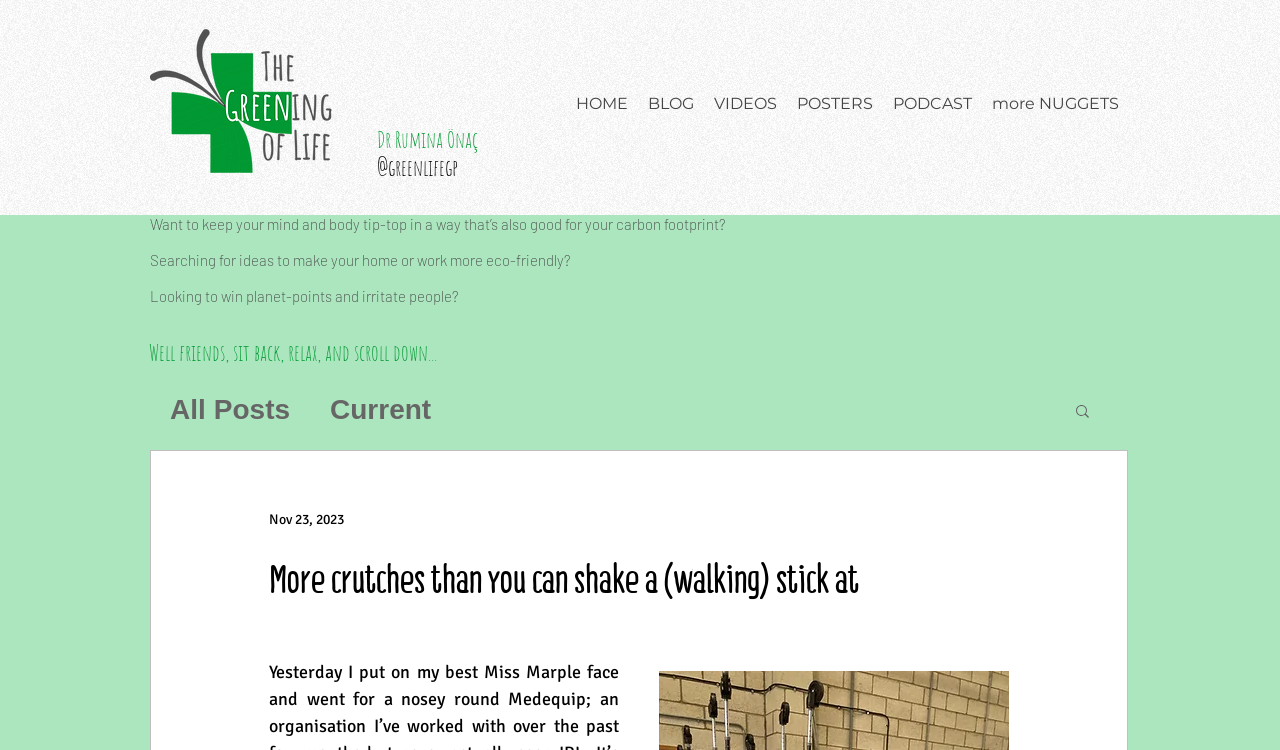What is the date mentioned on the webpage?
Provide a detailed answer to the question using information from the image.

I found the date by looking at the generic element with the text 'Nov 23, 2023'.